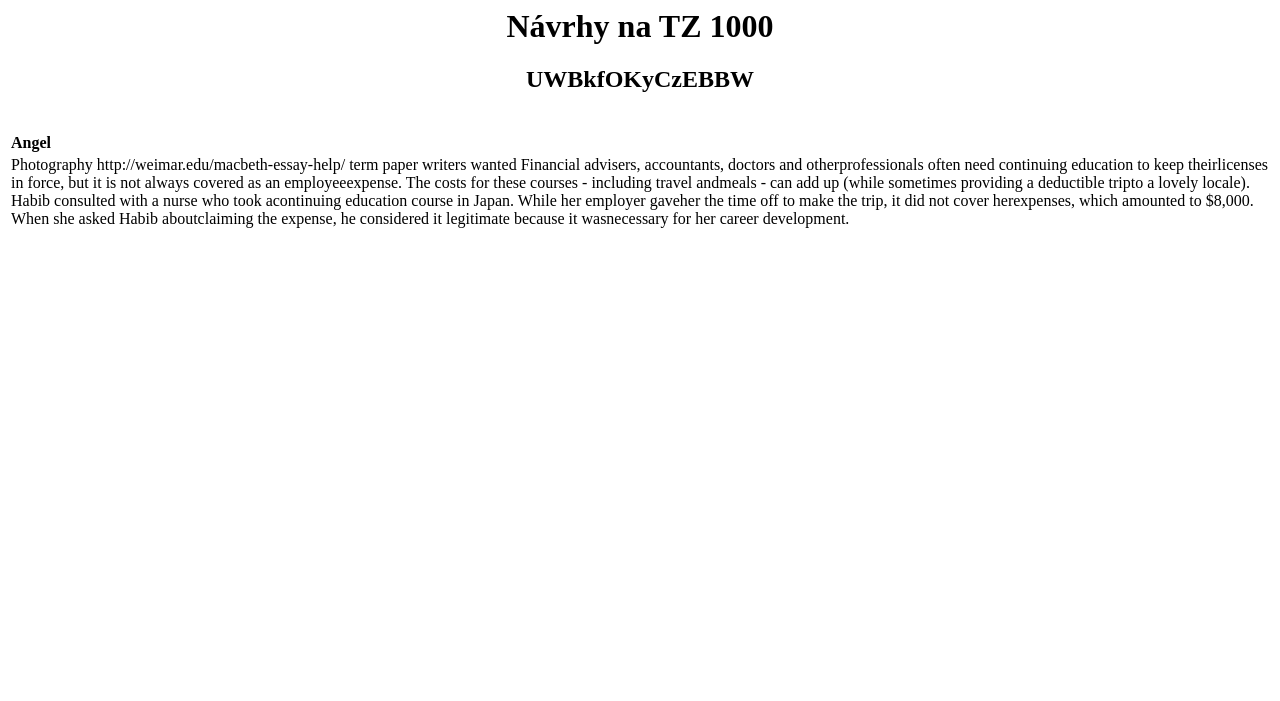What is the content of the second table cell?
Using the information from the image, give a concise answer in one word or a short phrase.

Photography term paper writers wanted ...